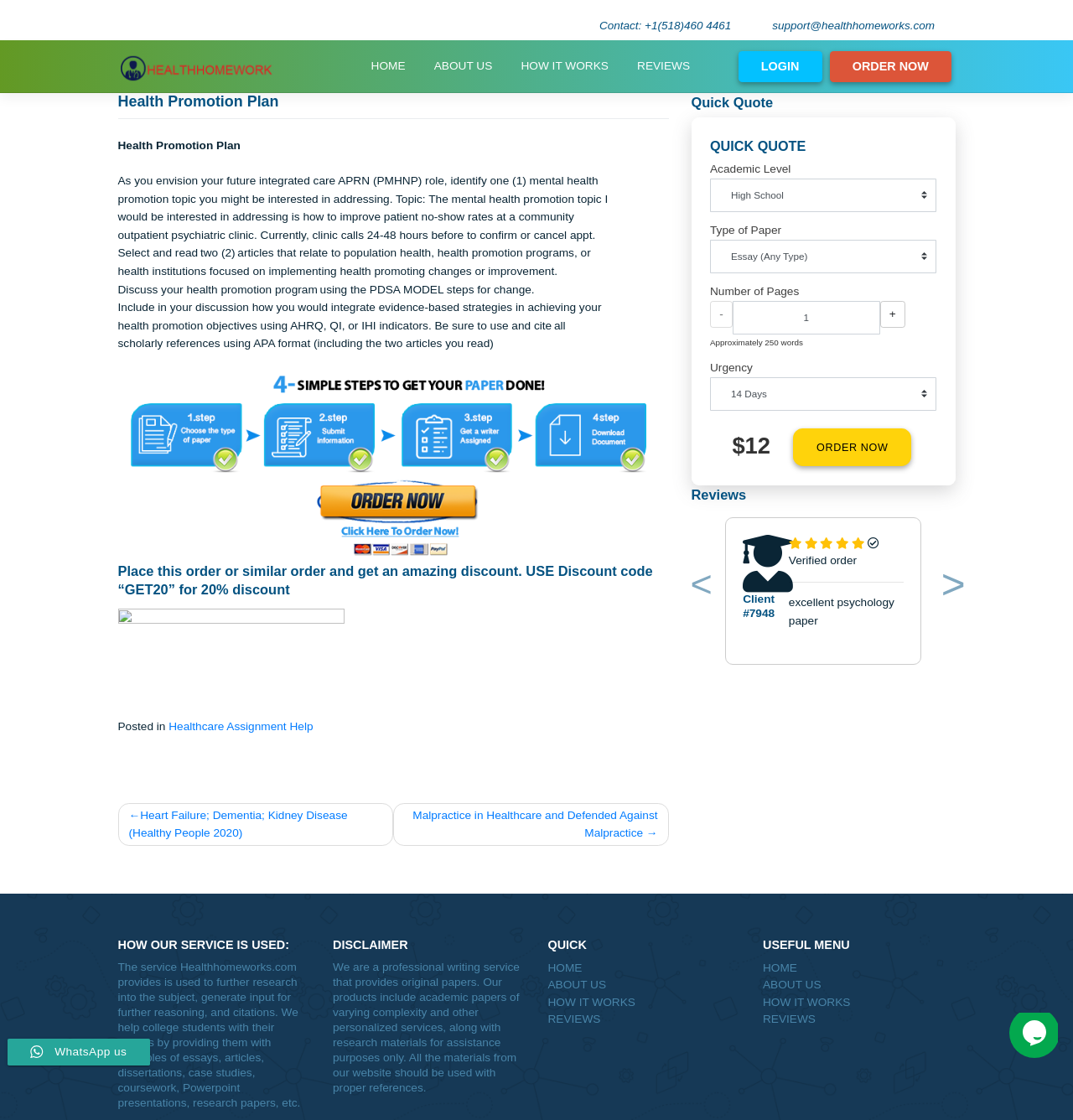Determine the bounding box coordinates of the clickable area required to perform the following instruction: "Click the REVIEWS link". The coordinates should be represented as four float numbers between 0 and 1: [left, top, right, bottom].

[0.648, 0.04, 0.726, 0.092]